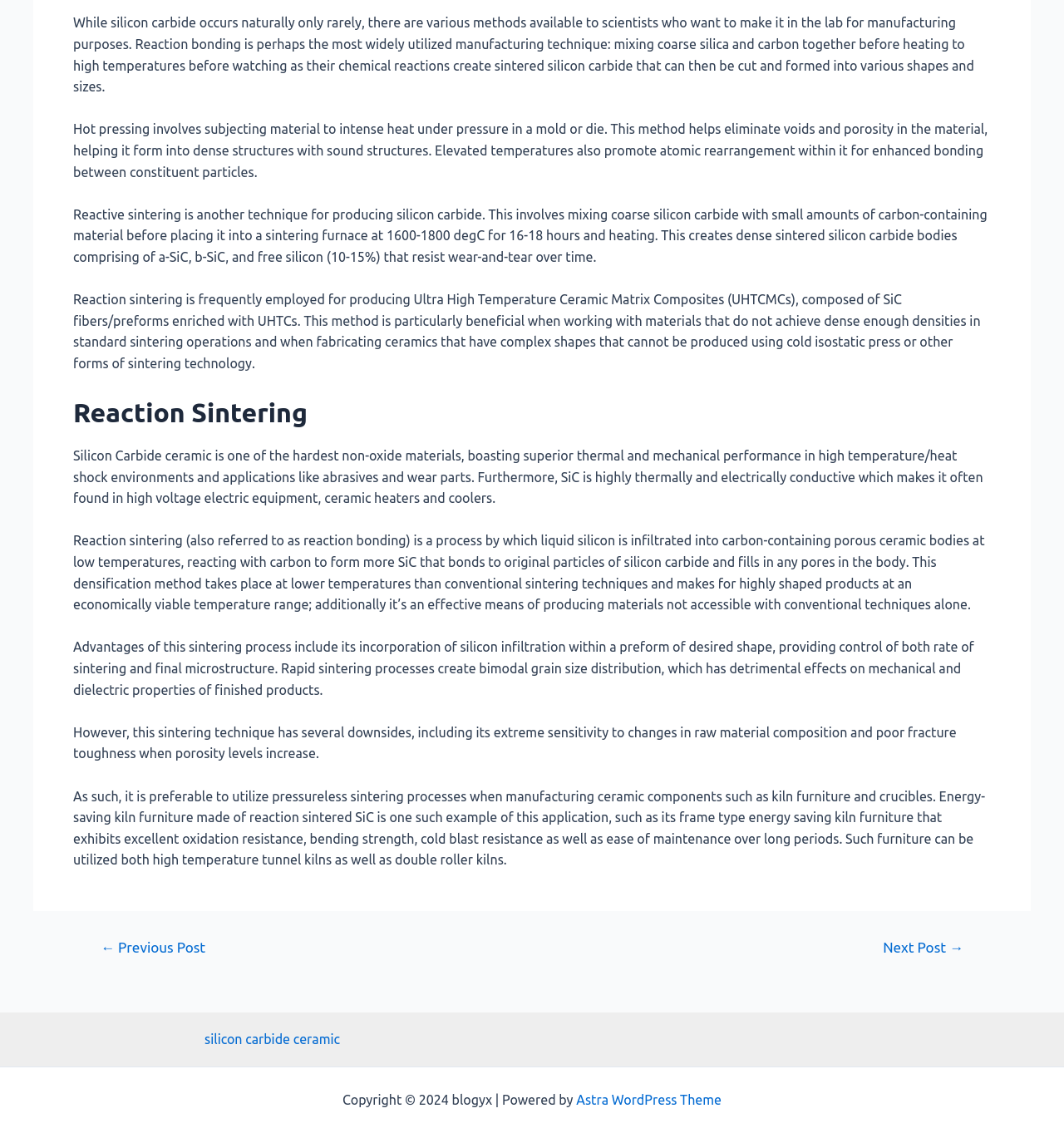What is the benefit of using pressureless sintering?
Please give a detailed and elaborate answer to the question.

It is preferable to utilize pressureless sintering processes when manufacturing ceramic components such as kiln furniture and crucibles, as it allows for energy-saving kiln furniture made of reaction sintered SiC, which exhibits excellent oxidation resistance, bending strength, cold blast resistance, and ease of maintenance over long periods.